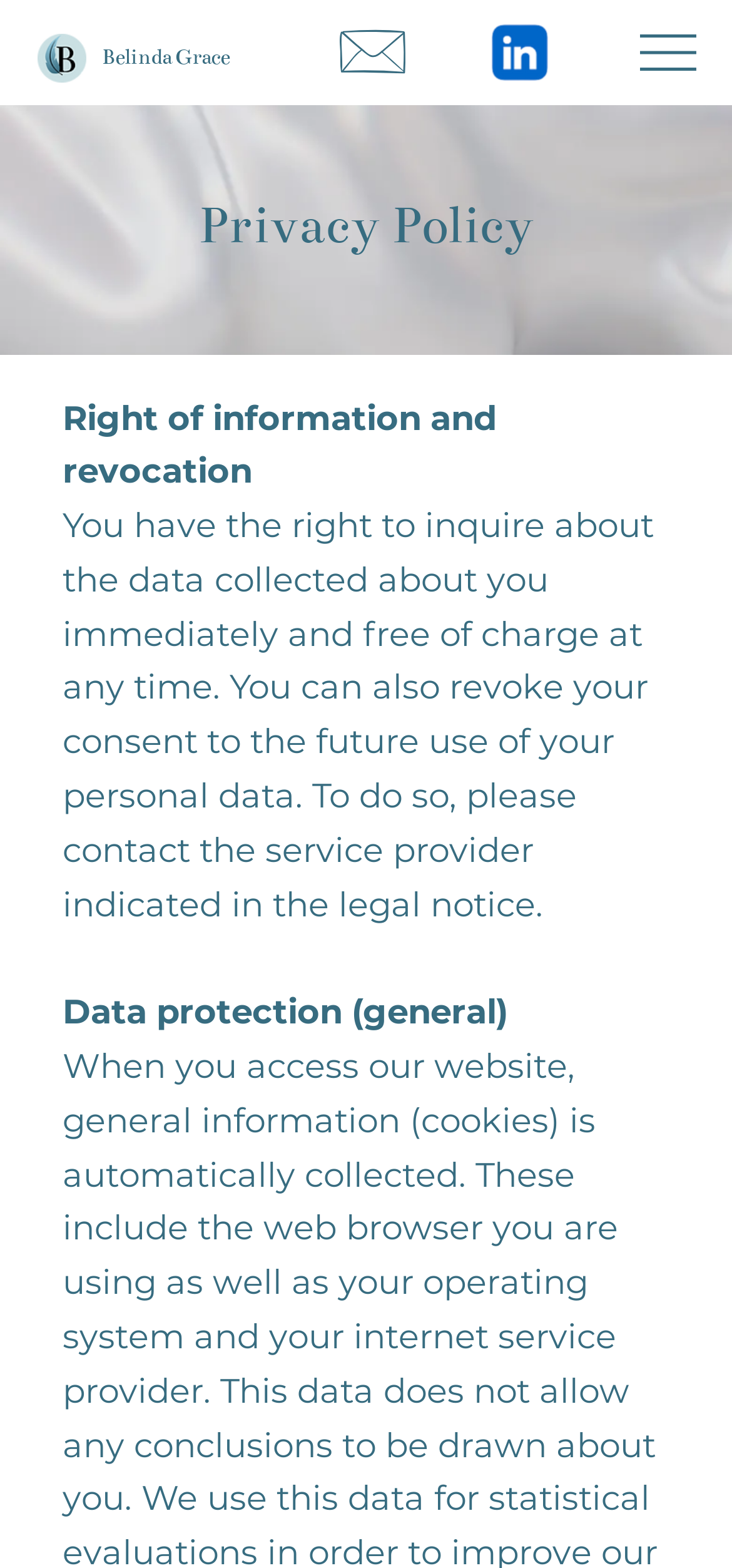How can users revoke their consent to the future use of their personal data?
Using the information from the image, answer the question thoroughly.

Users can revoke their consent to the future use of their personal data by contacting the service provider indicated in the legal notice, as stated in the static text element located below the 'Right of information and revocation' text.